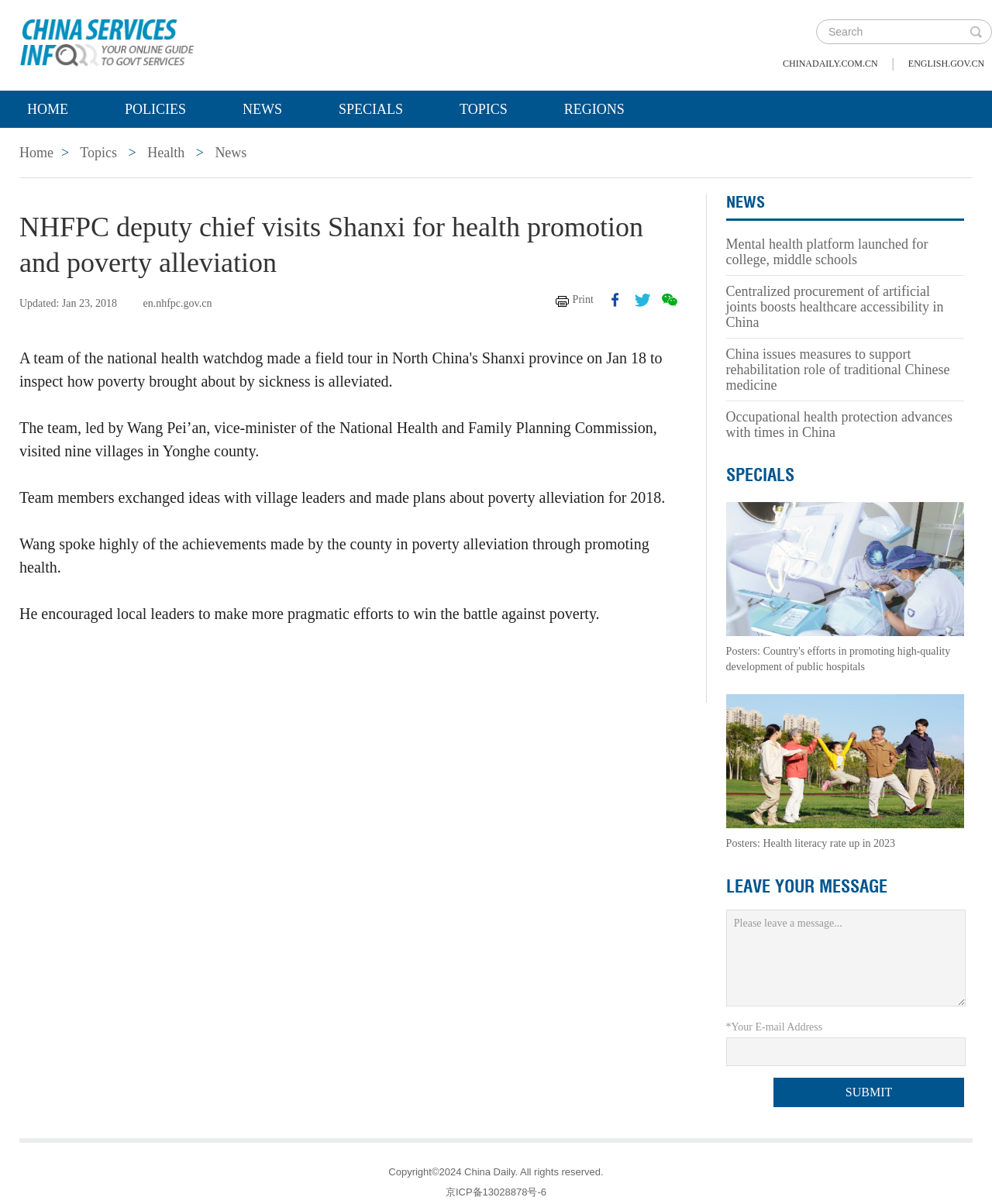Could you specify the bounding box coordinates for the clickable section to complete the following instruction: "Leave a message"?

[0.732, 0.755, 0.973, 0.836]